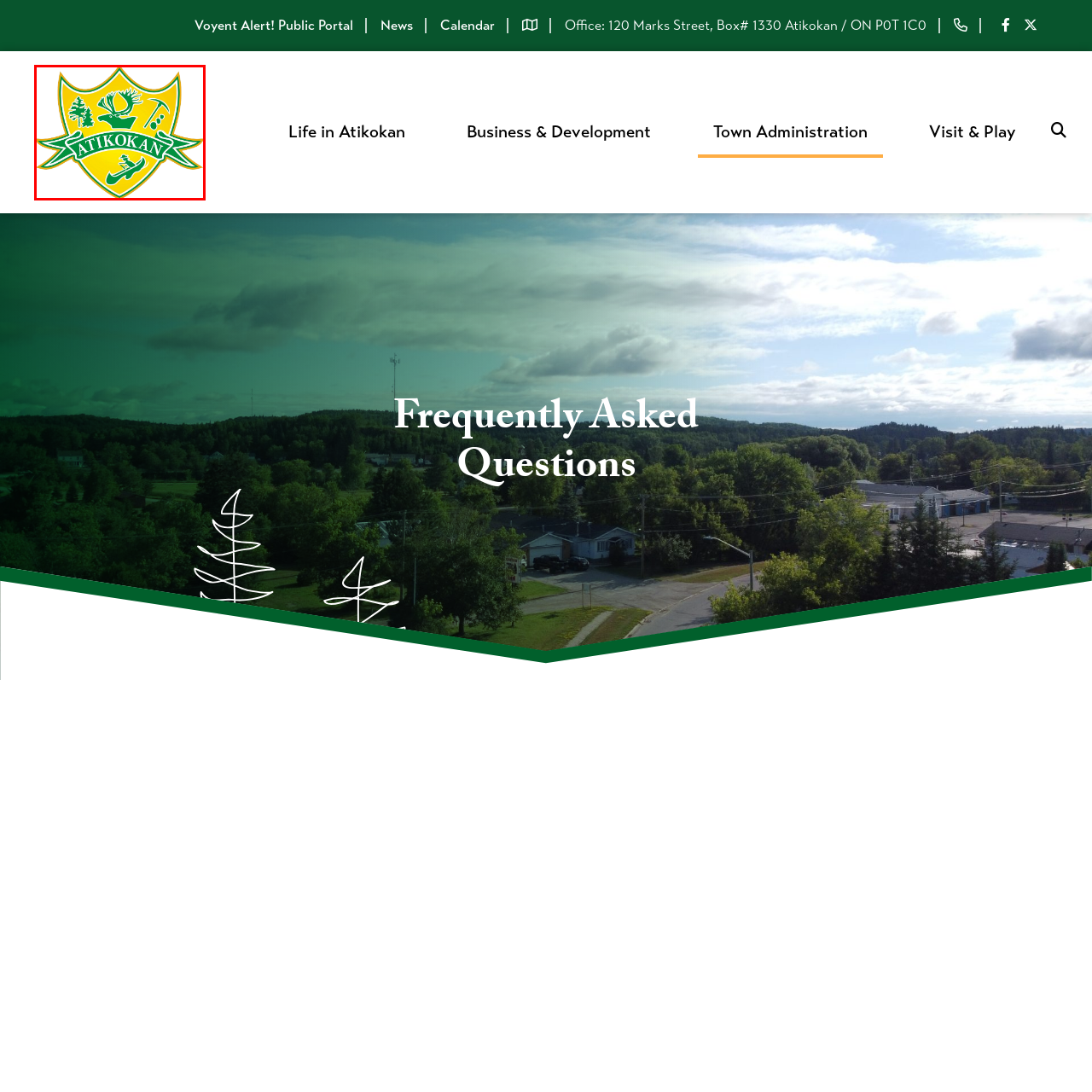Detail the features and elements seen in the red-circled portion of the image.

The image showcases the official municipal logo of Atikokan, characterized by a vibrant yellow shield-shaped design. Within the shield, various elements represent the town's natural beauty and cultural heritage: a moose, pine trees, and a pickaxe symbolize the rich wildlife and mining history, while a canoe and a person paddling reflect the recreational activities available in the area. At the center of the logo, the name "ATIKOKAN" is prominently displayed in bold letters, reinforcing the town's identity and community spirit. This logo serves as a visual representation of Atikokan’s commitment to preserving its environment and supporting outdoor lifestyles.